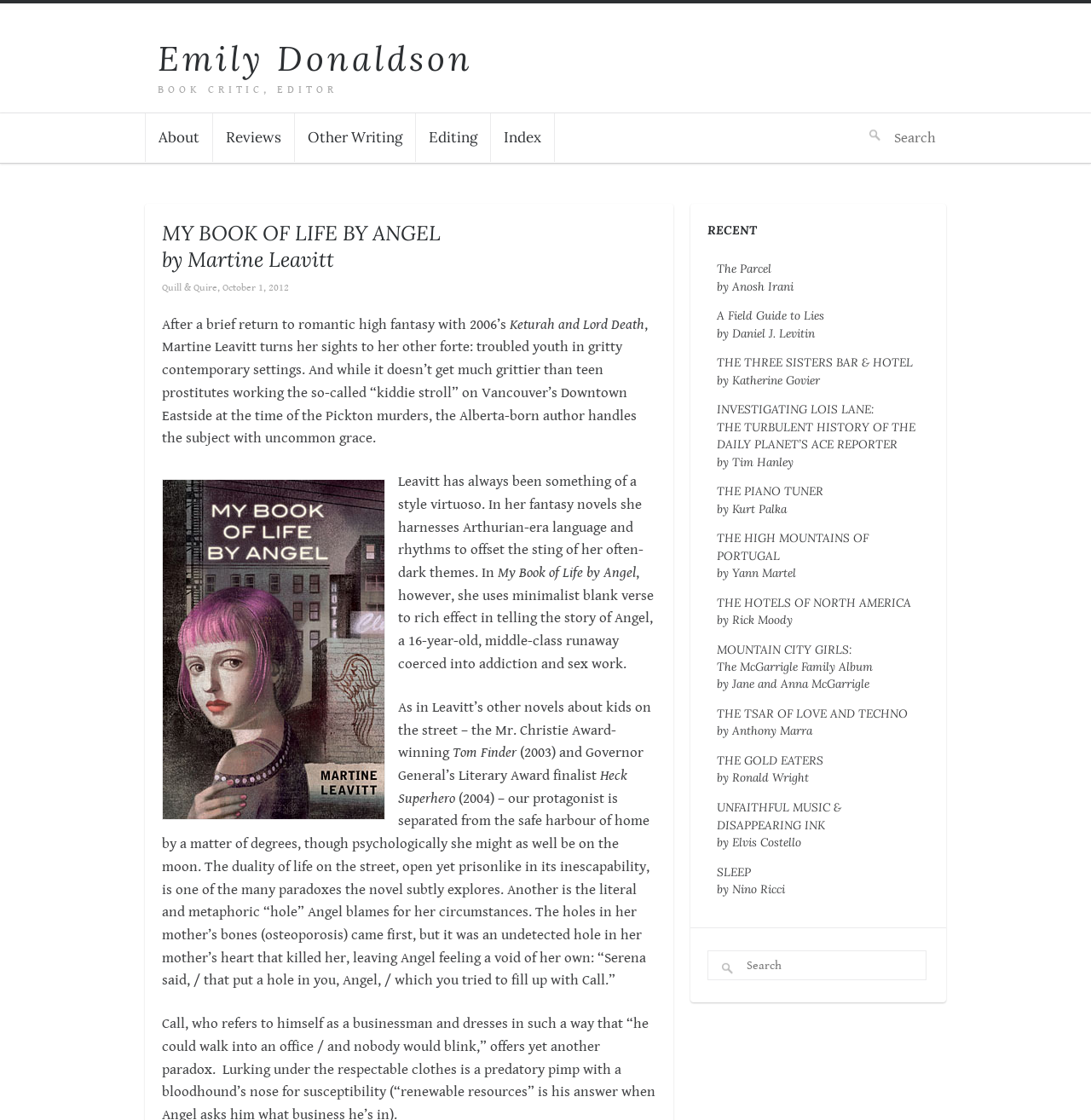What is the format of the book review?
Look at the screenshot and respond with a single word or phrase.

blank verse